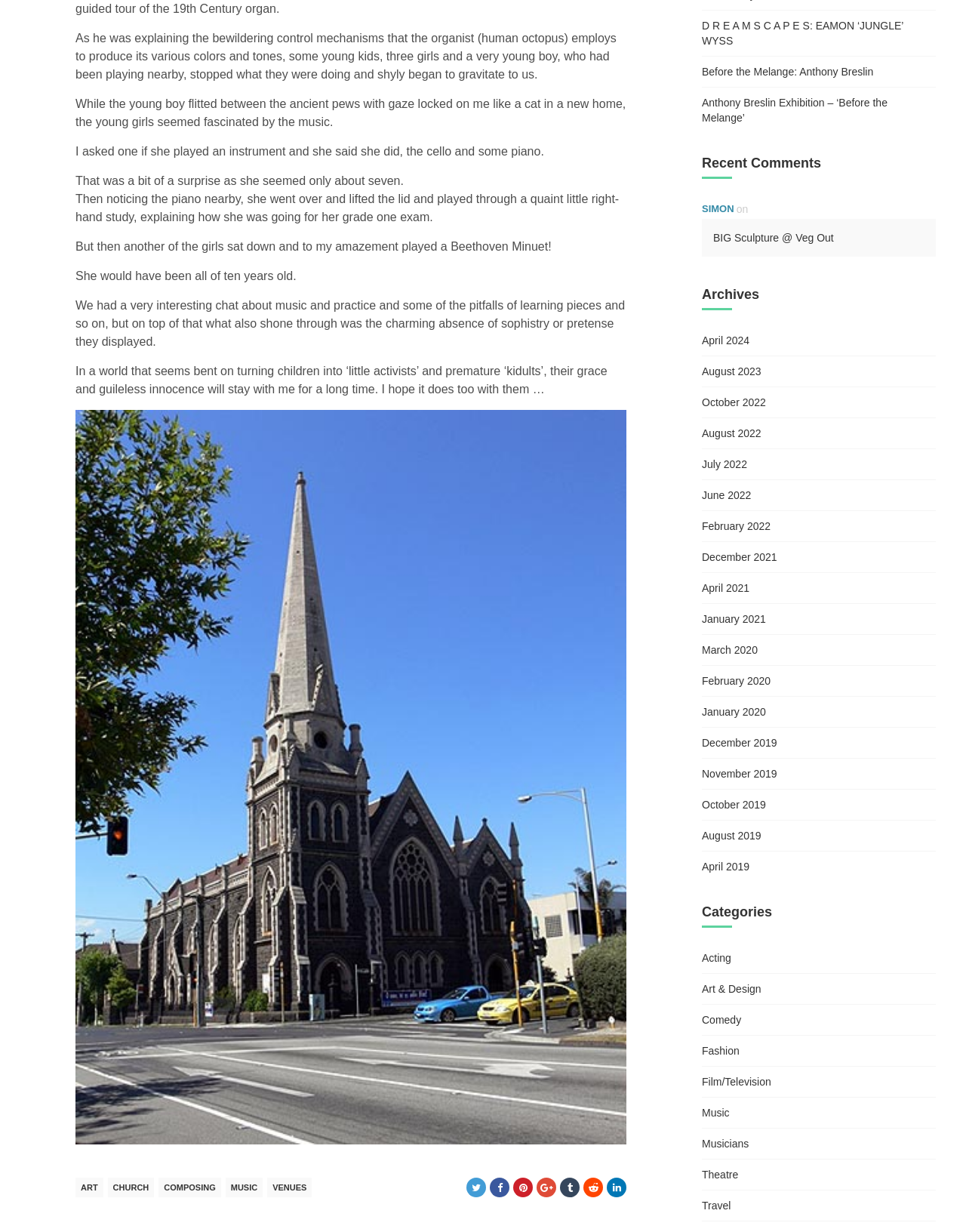Pinpoint the bounding box coordinates of the clickable area needed to execute the instruction: "Click on the 'art' link". The coordinates should be specified as four float numbers between 0 and 1, i.e., [left, top, right, bottom].

[0.078, 0.956, 0.107, 0.972]